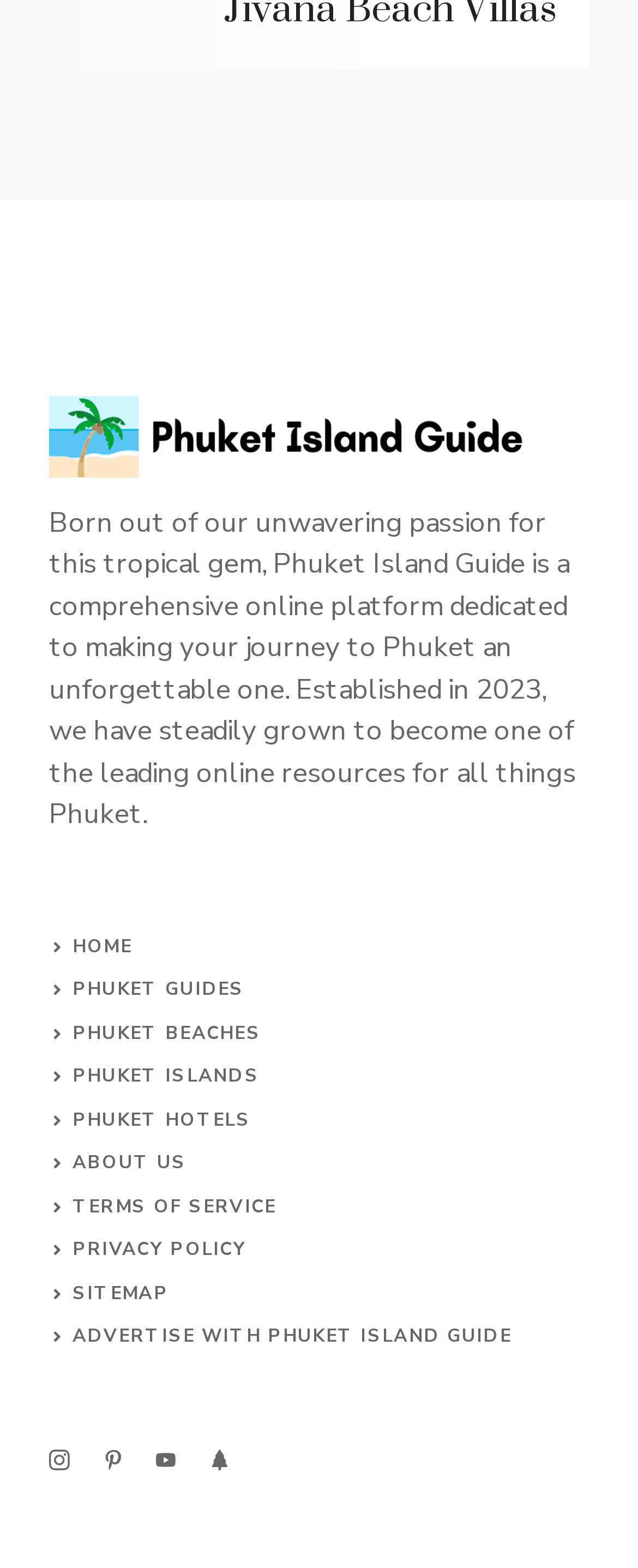Identify the bounding box coordinates of the part that should be clicked to carry out this instruction: "Visit PHUKET GUIDES".

[0.114, 0.623, 0.384, 0.639]